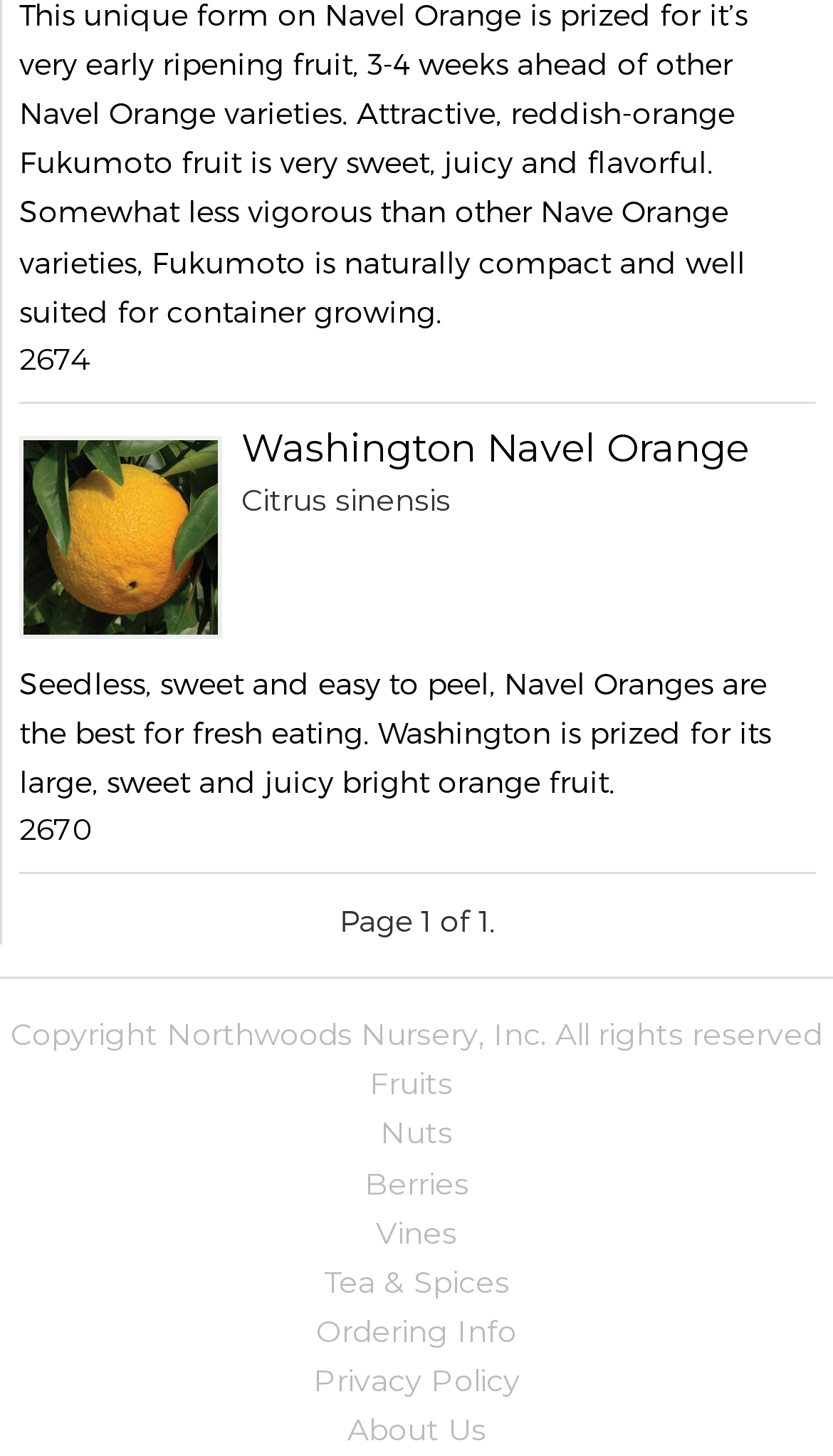Please give the bounding box coordinates of the area that should be clicked to fulfill the following instruction: "check Ordering Info". The coordinates should be in the format of four float numbers from 0 to 1, i.e., [left, top, right, bottom].

[0.379, 0.901, 0.621, 0.927]